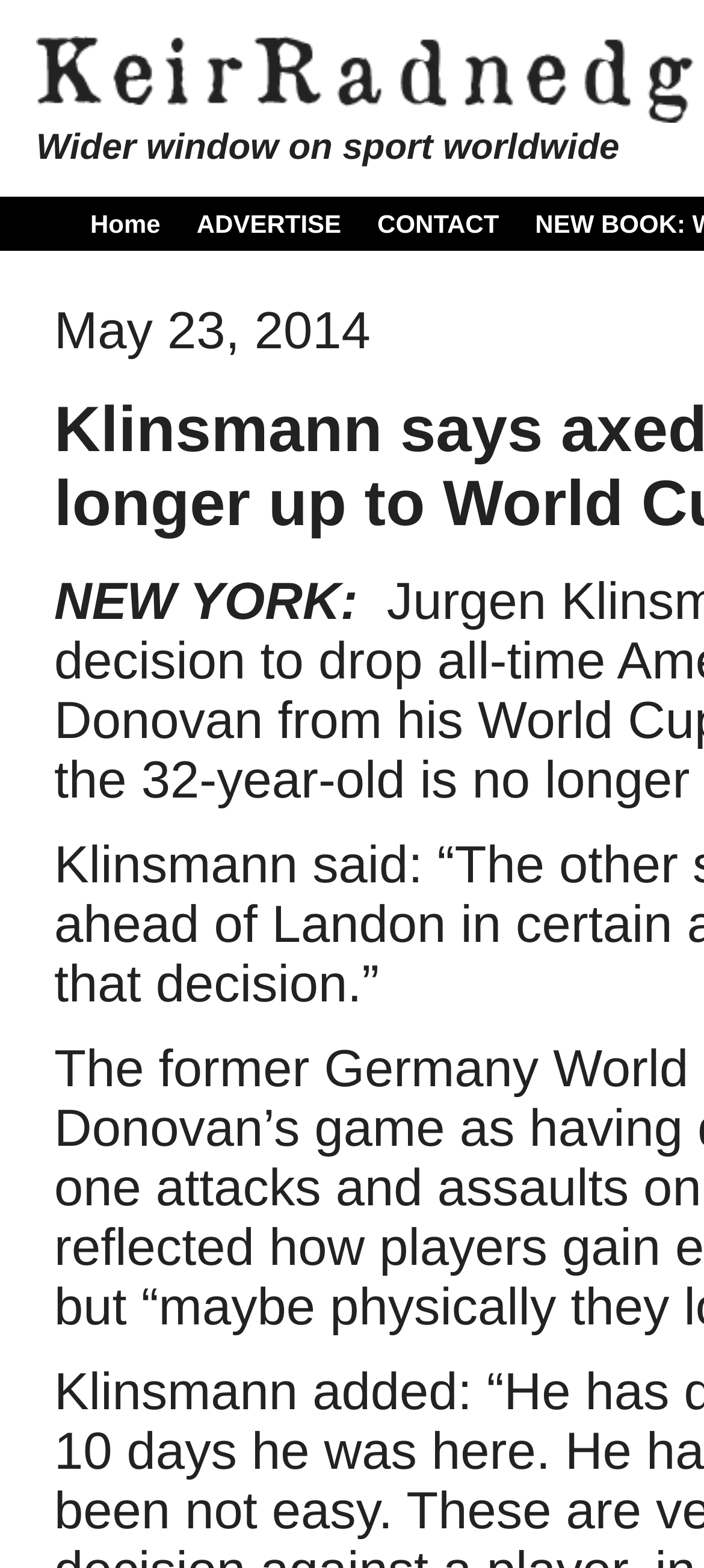Locate the bounding box coordinates of the UI element described by: "Home". The bounding box coordinates should consist of four float numbers between 0 and 1, i.e., [left, top, right, bottom].

[0.128, 0.133, 0.228, 0.152]